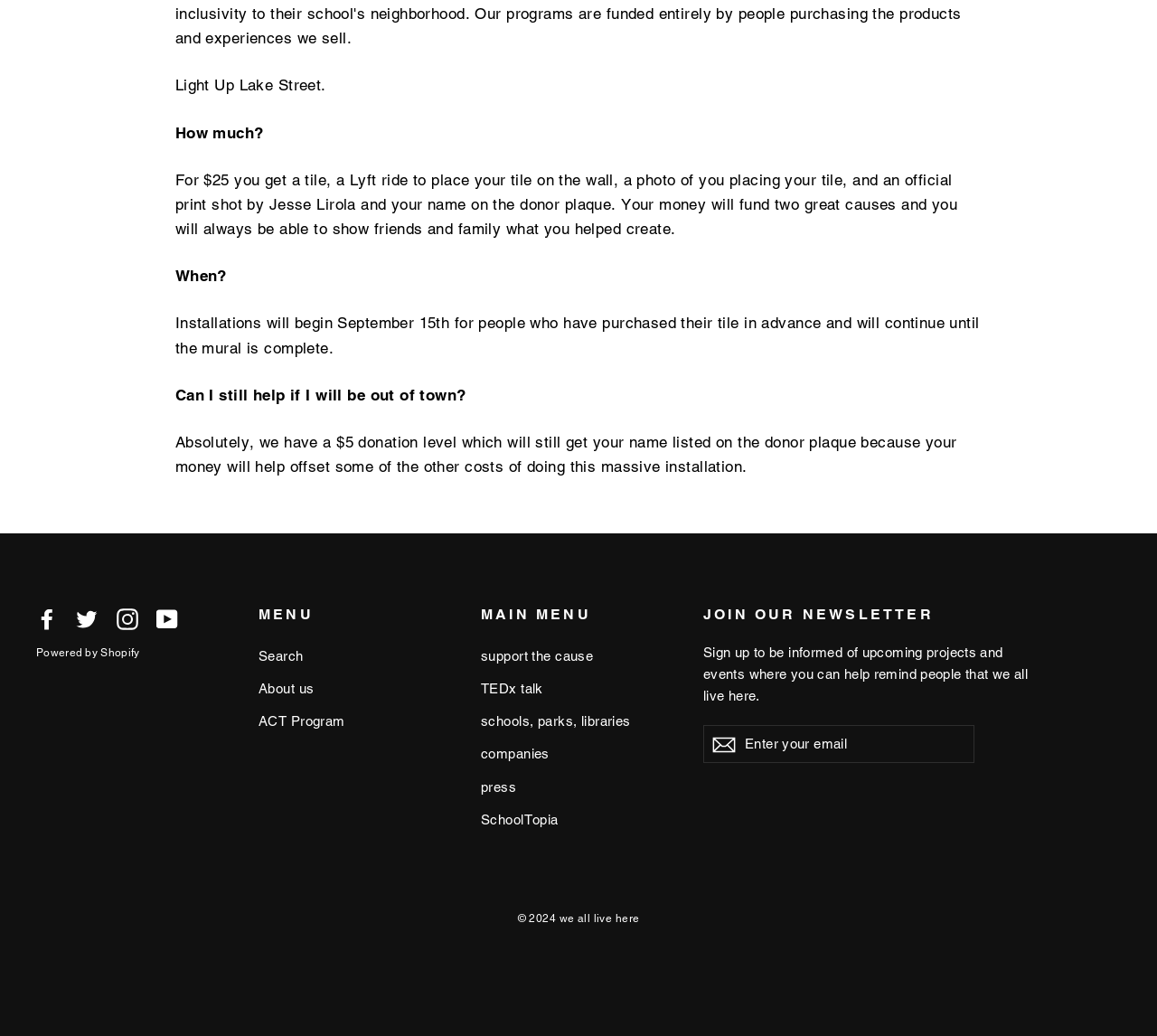Find the bounding box coordinates of the element to click in order to complete this instruction: "Click on Facebook". The bounding box coordinates must be four float numbers between 0 and 1, denoted as [left, top, right, bottom].

[0.031, 0.585, 0.05, 0.609]